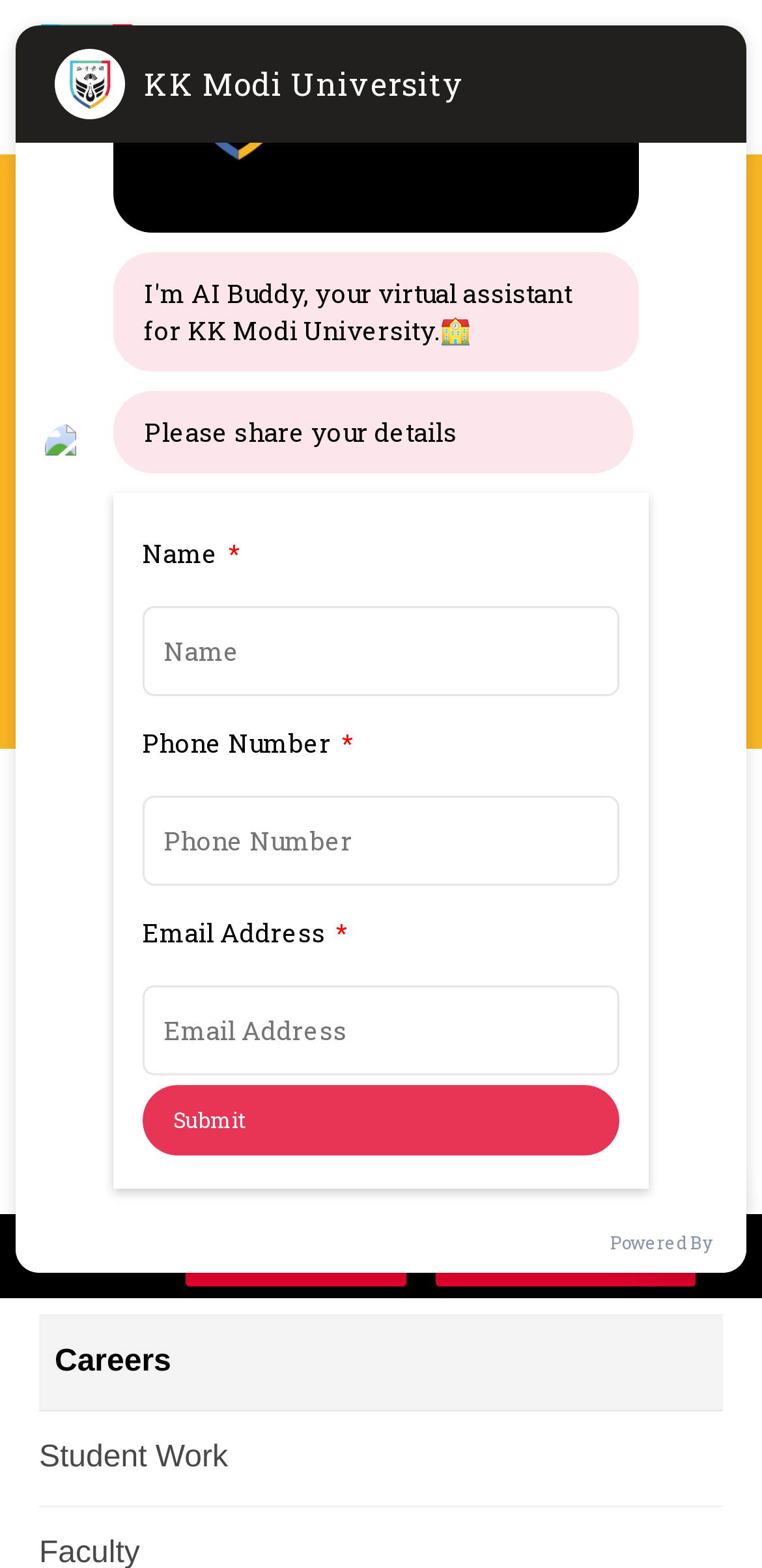Give a comprehensive overview of the webpage, including key elements.

The webpage appears to be a career portal for the Hospitality & Hotel Administration program at KKMU University. At the top left corner, there is a KKMU logo, and next to it, a heading "HOSPITALITY & HOTEL ADMINISTRATION" in a larger font size. Below the heading, there is an image related to hospitality.

On the same horizontal level, there are four links: "Overview", "Degree", "Careers", and "Student Work", which are likely navigation links for the program. 

On the top right corner, there are three links: a phone icon with the text "Call", "APPLY NOW", and "ENQUIRE NOW". Below these links, there are two university logos, a primary and a secondary one.

On the left side of the page, there is a chatbot section with a "Minimise Bot" button, a "Menu" button, and a "Refresh Chat" button. Below these buttons, there is a "Restart Chat" text and a logo of KK Modi University.

In the main content area, there is a form with input fields for "Name", "Phone Number", and "Email Address", each with a corresponding label and a required asterisk symbol. Below the form, there is a "Submit" button.

At the bottom of the page, there is a "Powered By" text, likely indicating the technology or platform used to build the website.